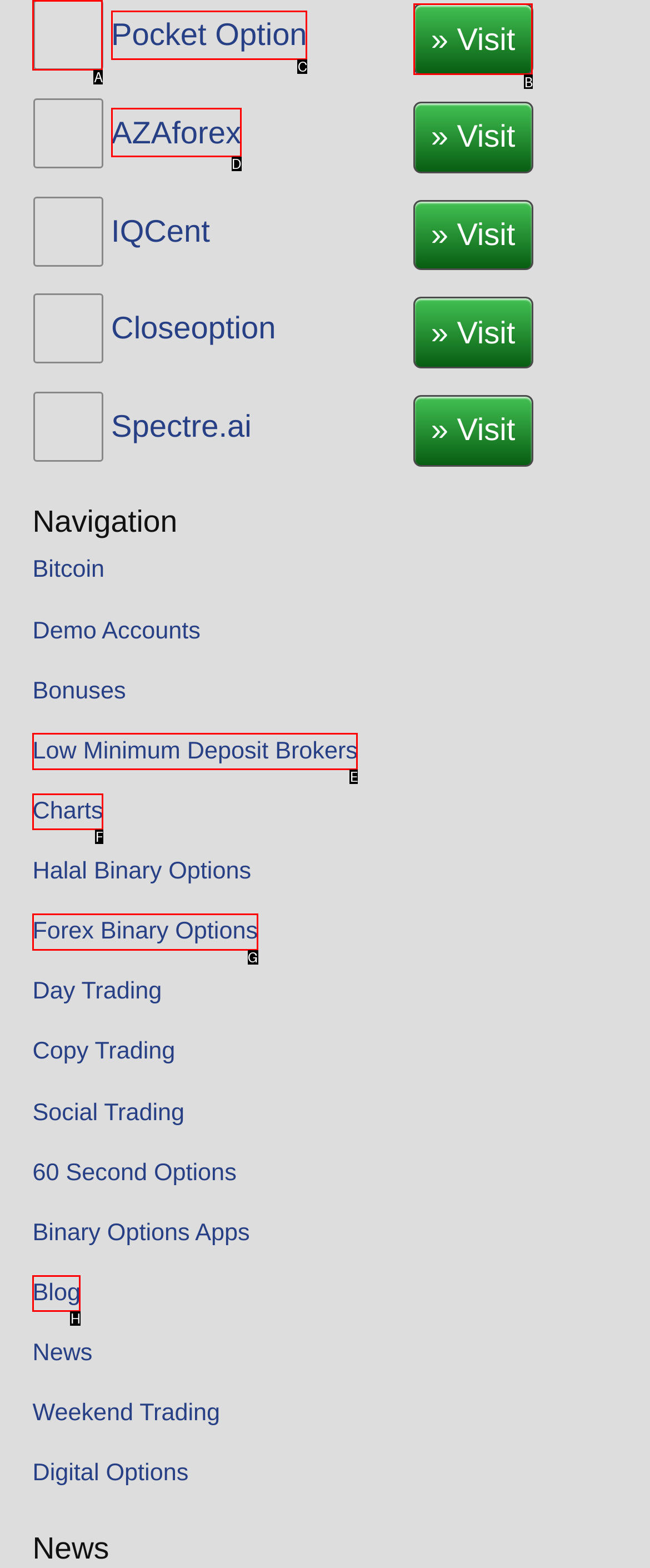Decide which HTML element to click to complete the task: Go to AZAforex Provide the letter of the appropriate option.

D